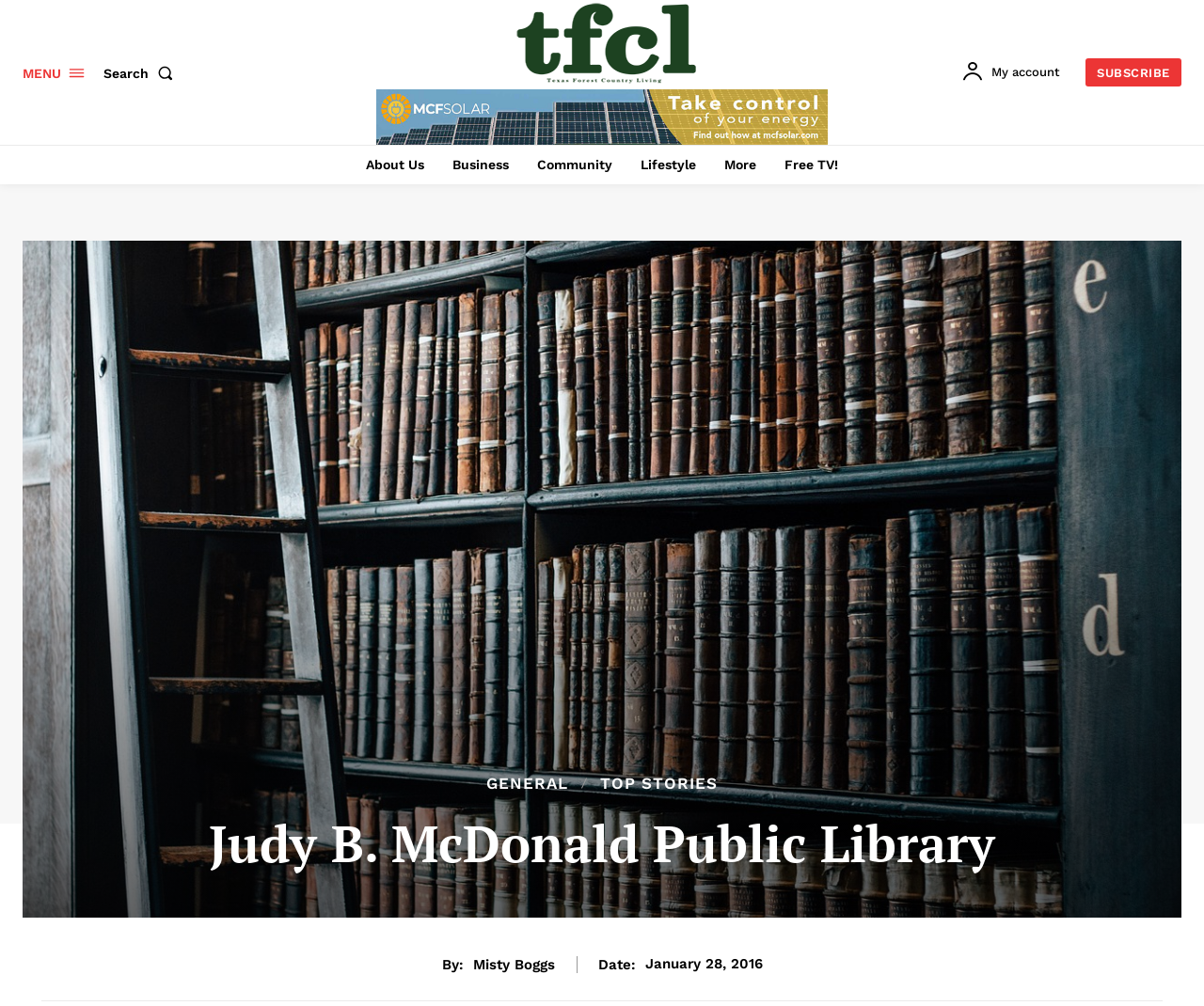Who is the author of the article?
Could you answer the question with a detailed and thorough explanation?

I found the answer by looking at the link element with the text 'Misty Boggs' which is located near the 'By:' static text element, indicating that Misty Boggs is the author of the article.